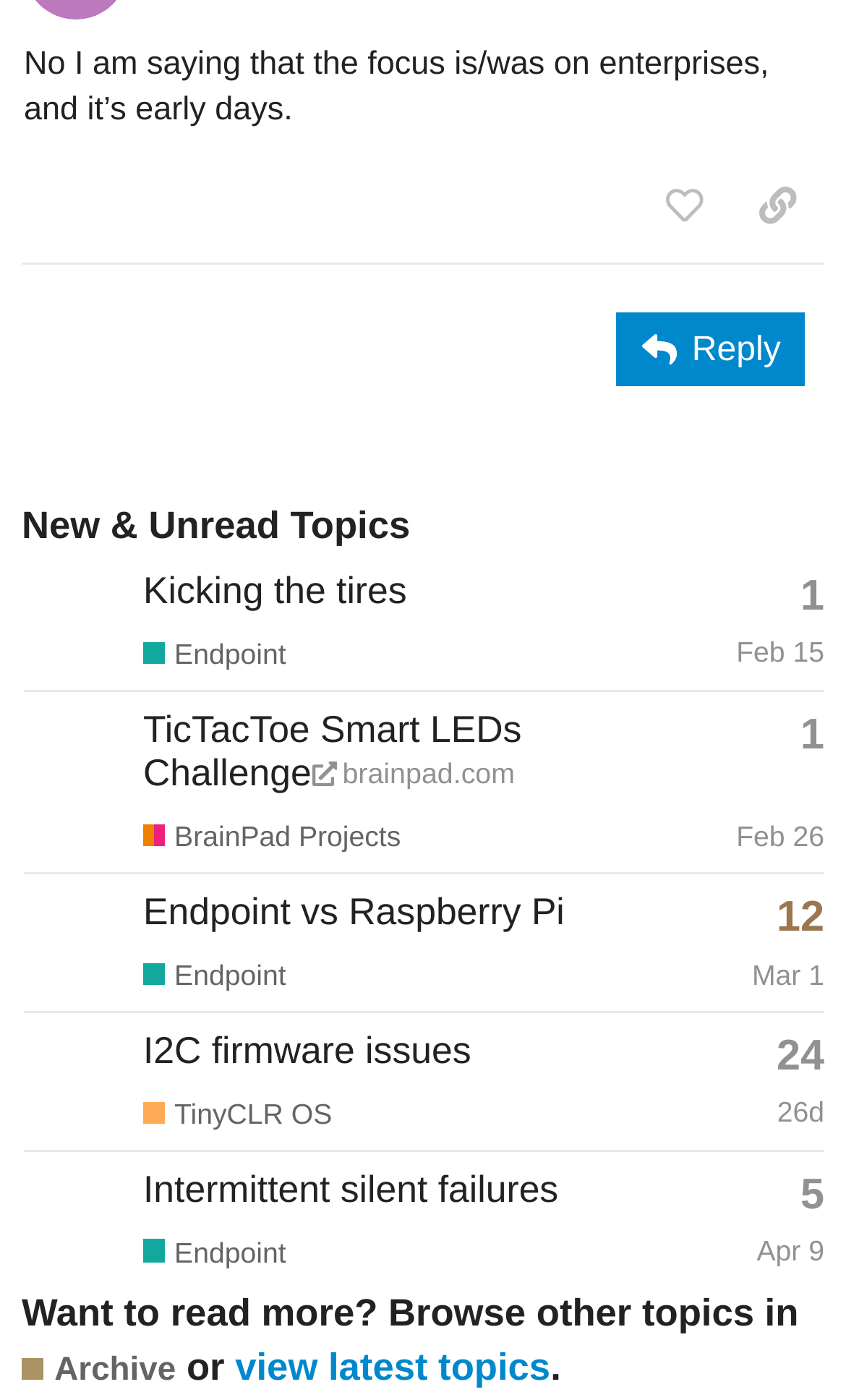Using the information from the screenshot, answer the following question thoroughly:
What is the latest topic?

I looked at the first topic listed under the 'New & Unread Topics' section, which has the heading 'Kicking the tires'.